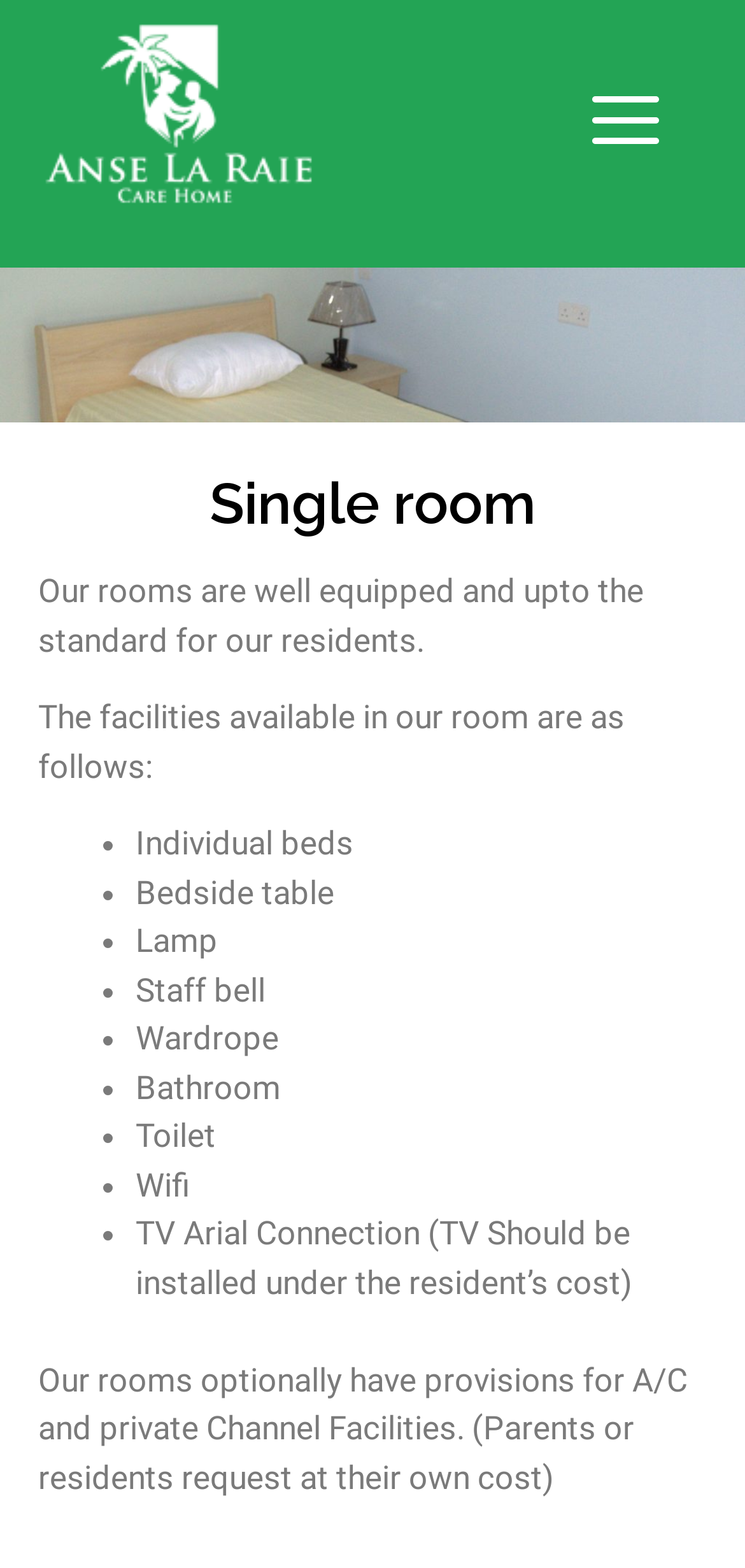Explain the webpage in detail.

The webpage is about a single room at Anse La Raie Care Home. At the top left, there is a link to the care home's main page, accompanied by an image of the care home's logo. On the top right, there is a button with a hamburger icon, which controls the primary menu.

Below the top section, there is a large image that takes up the full width of the page, showcasing a single room. Above the image, there is a header that reads "Single room". 

Below the image, there is a paragraph of text that describes the room, stating that it is well-equipped and meets the standard for residents. Following this, there is a list of facilities available in the room, including individual beds, bedside tables, lamps, staff bells, wardrobes, bathrooms, toilets, Wi-Fi, and TV aerial connections. Some of these facilities, such as air conditioning and private channel facilities, are optional and can be requested by parents or residents at their own cost.

The text and list are arranged in a clear and organized manner, making it easy to read and understand the facilities available in the single room at Anse La Raie Care Home.